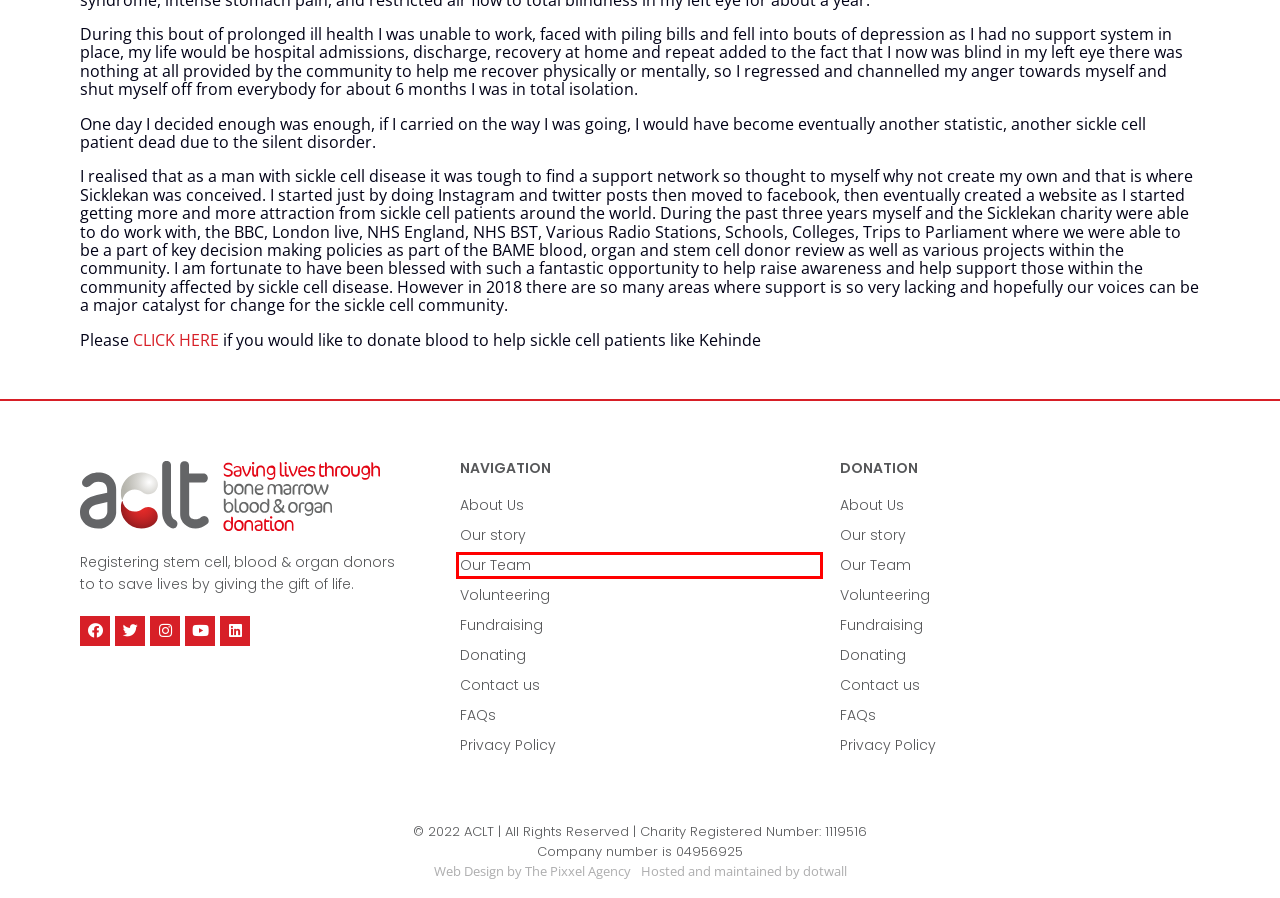You have been given a screenshot of a webpage, where a red bounding box surrounds a UI element. Identify the best matching webpage description for the page that loads after the element in the bounding box is clicked. Options include:
A. Privacy Statement - ACLT
B. About Us - ACLT
C. Our story - ACLT
D. Fundraising - ACLT
E. Web Design Agency in London and surrey - The Pixxel Agency
F. Contact us - ACLT
G. Our Team - ACLT
H. Donate - ACLT

G